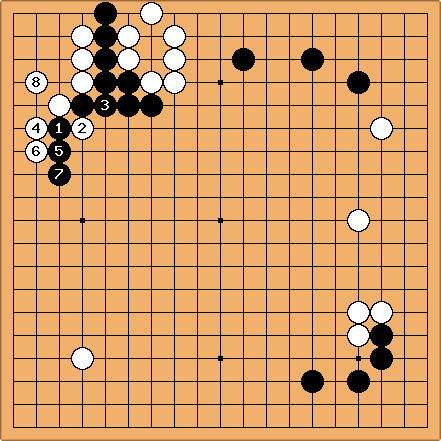What is the color of the stones clustered at the top left?
Based on the image, answer the question in a detailed manner.

The caption states that 'multiple black stones are clustered' at the top left of the Go board, which suggests that the stones in this region are black in color.